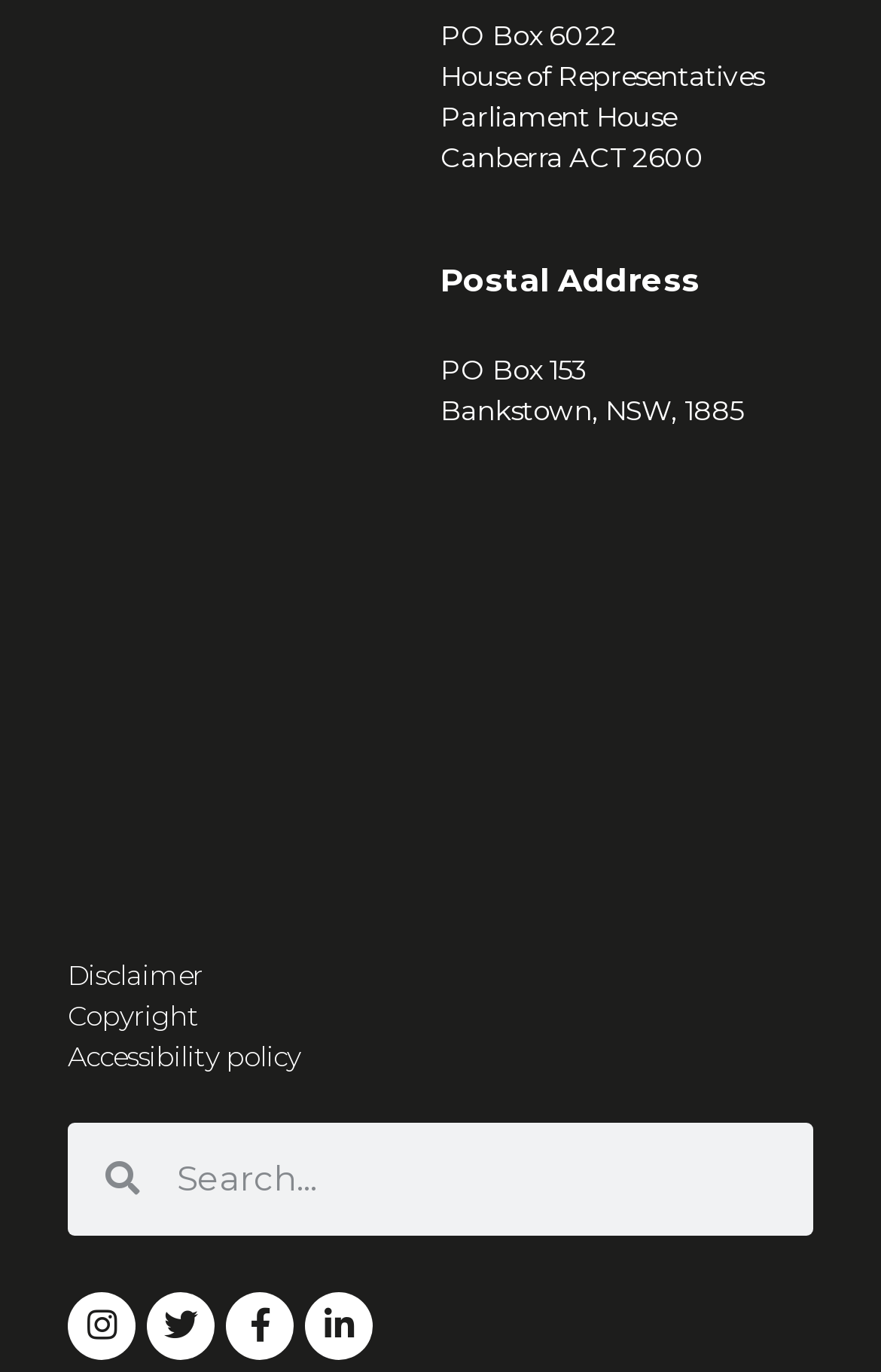Specify the bounding box coordinates of the area that needs to be clicked to achieve the following instruction: "Check Accessibility policy".

[0.077, 0.756, 0.923, 0.785]